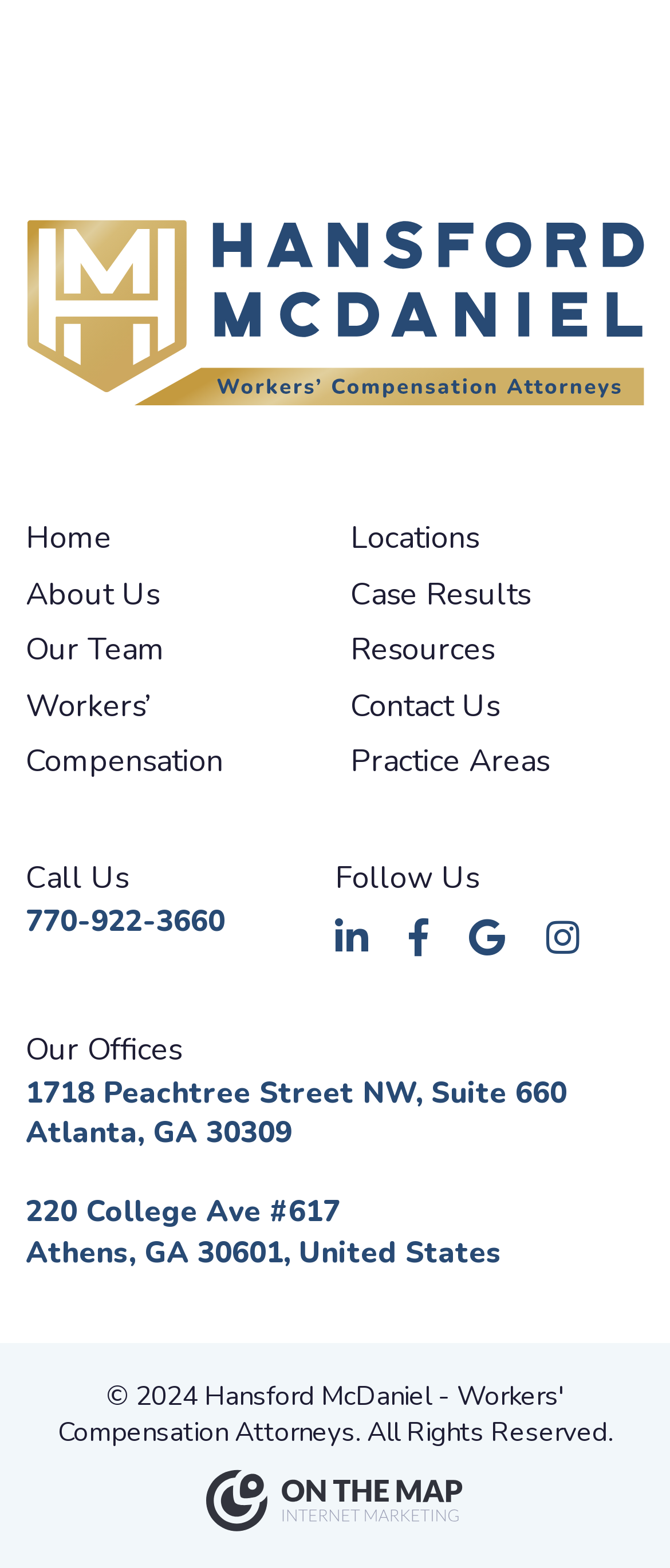Based on the image, provide a detailed and complete answer to the question: 
What is the phone number to call?

The phone number to call is located below the 'Call Us' text, and it is a link with the phone number '770-922-3660'.